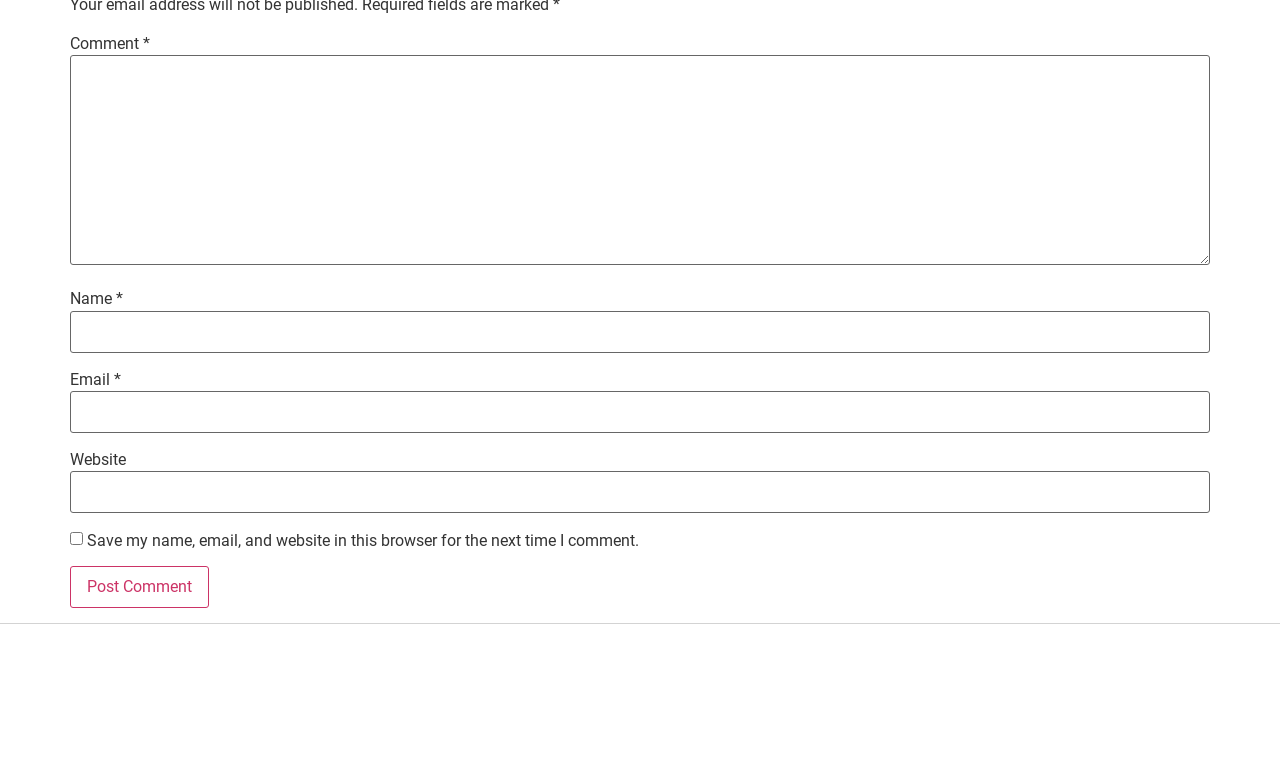Please determine the bounding box coordinates, formatted as (top-left x, top-left y, bottom-right x, bottom-right y), with all values as floating point numbers between 0 and 1. Identify the bounding box of the region described as: parent_node: Email * aria-describedby="email-notes" name="email"

[0.055, 0.509, 0.945, 0.564]